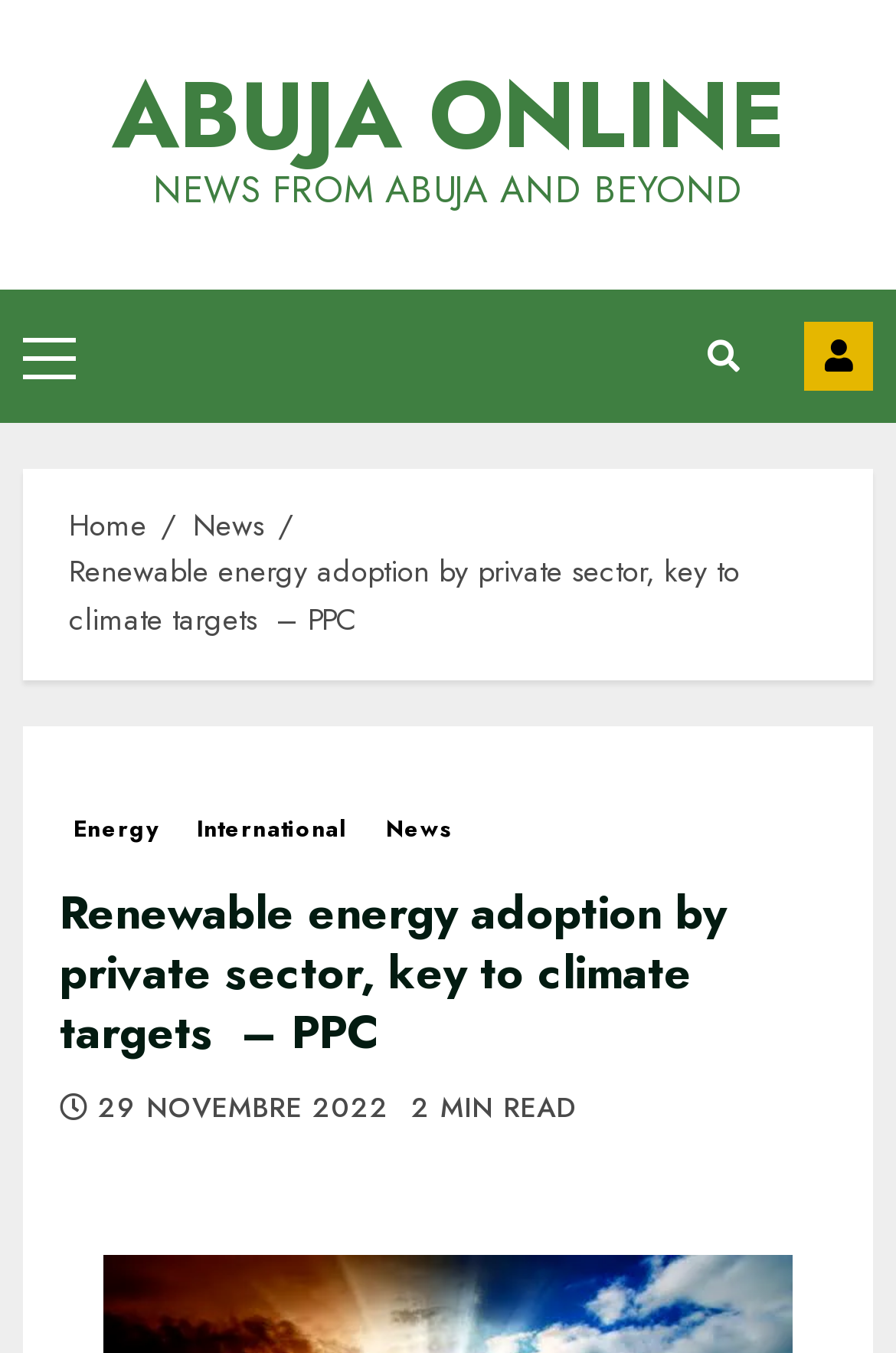Please specify the bounding box coordinates of the clickable region necessary for completing the following instruction: "read energy news". The coordinates must consist of four float numbers between 0 and 1, i.e., [left, top, right, bottom].

[0.067, 0.598, 0.191, 0.629]